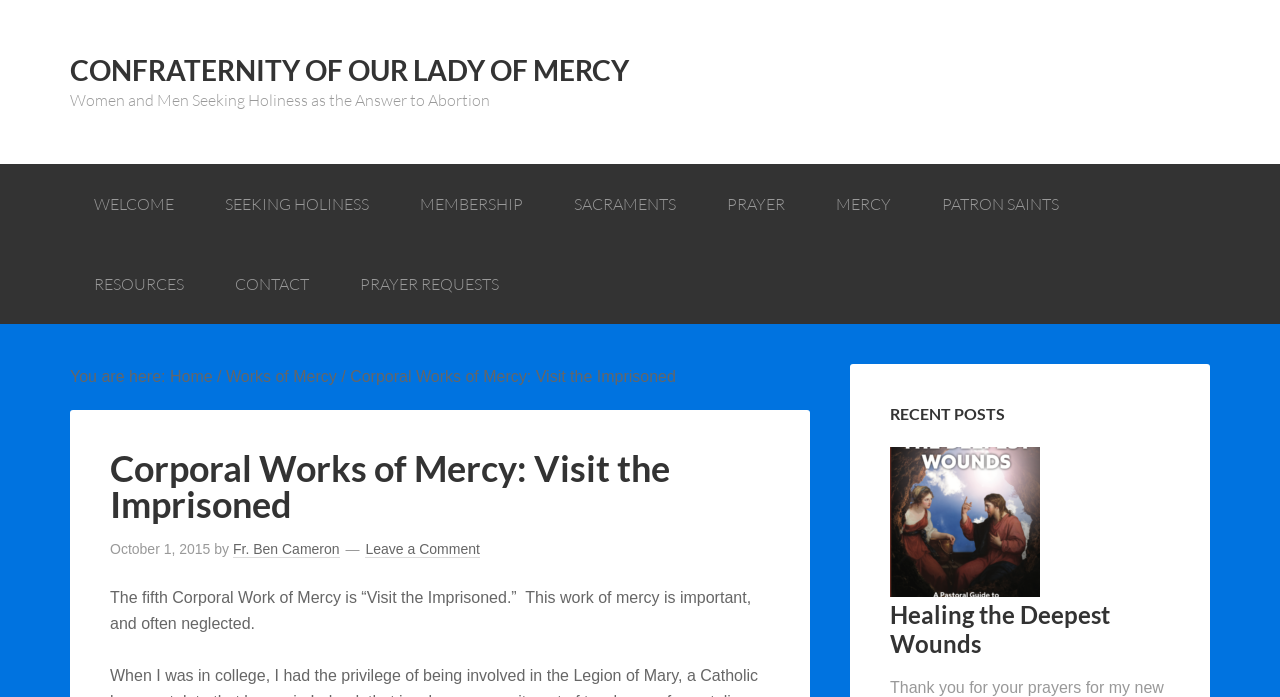Determine the bounding box coordinates of the target area to click to execute the following instruction: "View the Healing the Deepest Wounds post."

[0.695, 0.861, 0.867, 0.944]